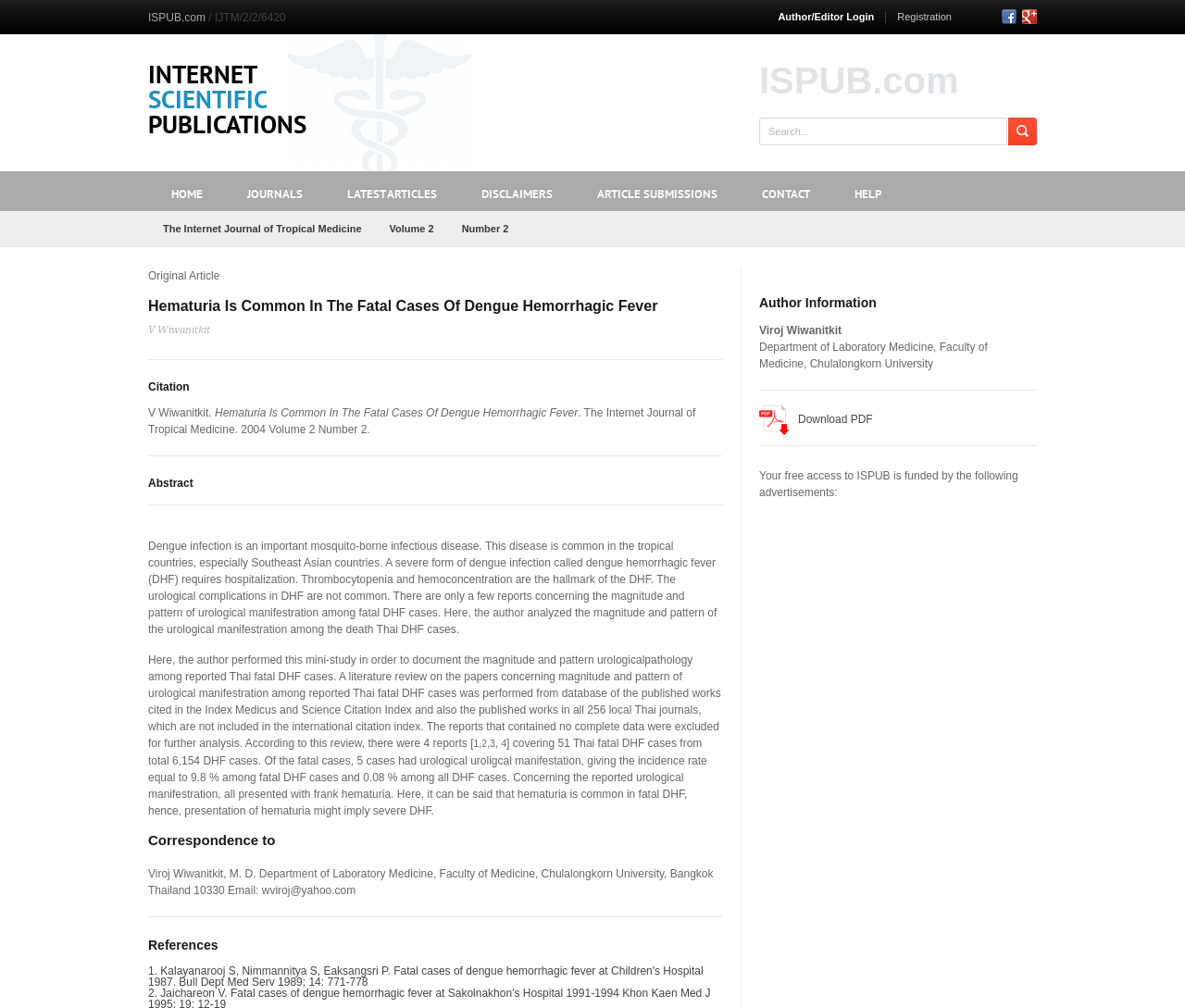Please reply to the following question using a single word or phrase: 
What is the volume and number of the journal?

Volume 2, Number 2